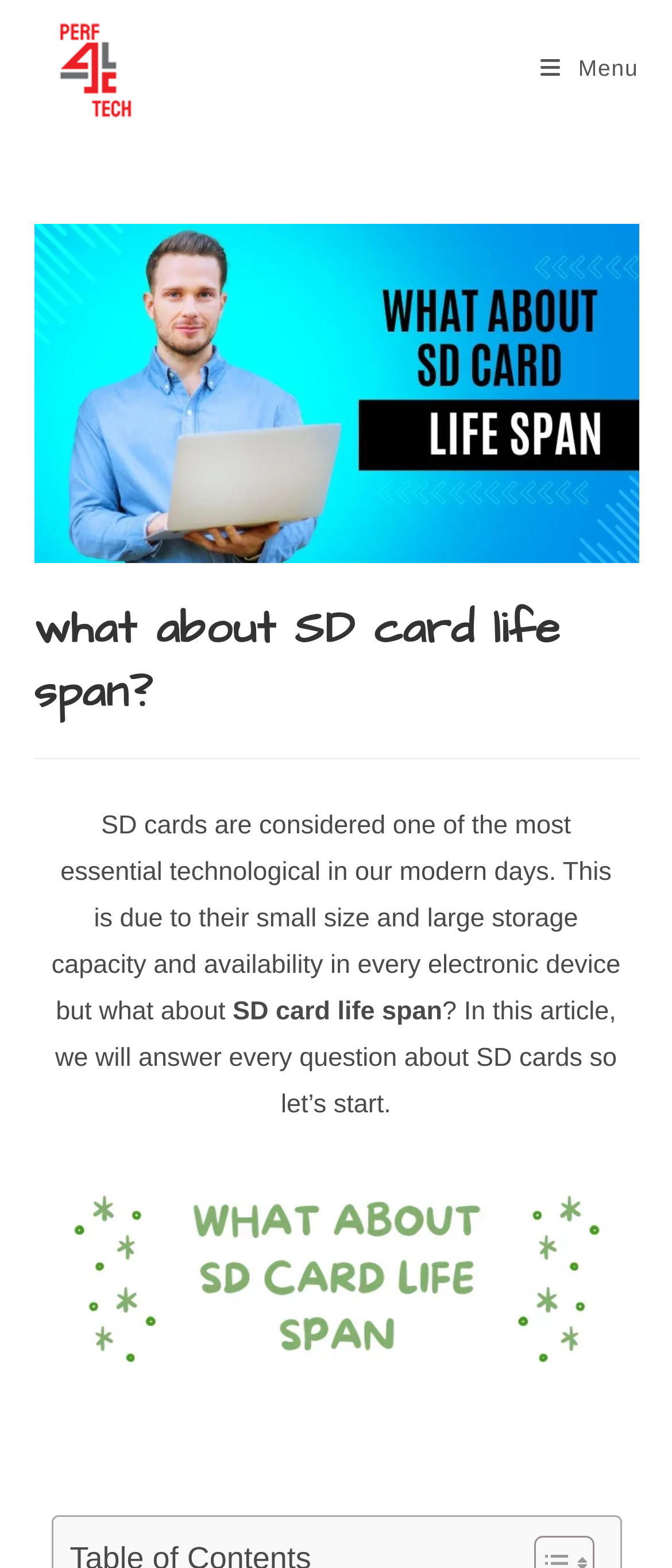Write a detailed summary of the webpage.

The webpage is about SD cards, specifically discussing their lifespan. At the top-left corner, there is a mobile icon with a link to "perf4tech". On the top-right corner, there is a link to "Mobile Menu". Below the mobile icon, there is a large header that spans across the page, displaying the title "what about SD card life span?".

Below the header, there are two paragraphs of text. The first paragraph explains that SD cards are essential in modern days due to their small size, large storage capacity, and widespread availability in electronic devices. The second paragraph introduces the purpose of the article, which is to answer every question about SD cards.

To the right of the second paragraph, there is an image related to SD card lifespan. There is also a small, seemingly decorative image at the bottom of the page. Overall, the webpage has a simple layout with a focus on providing information about SD cards.